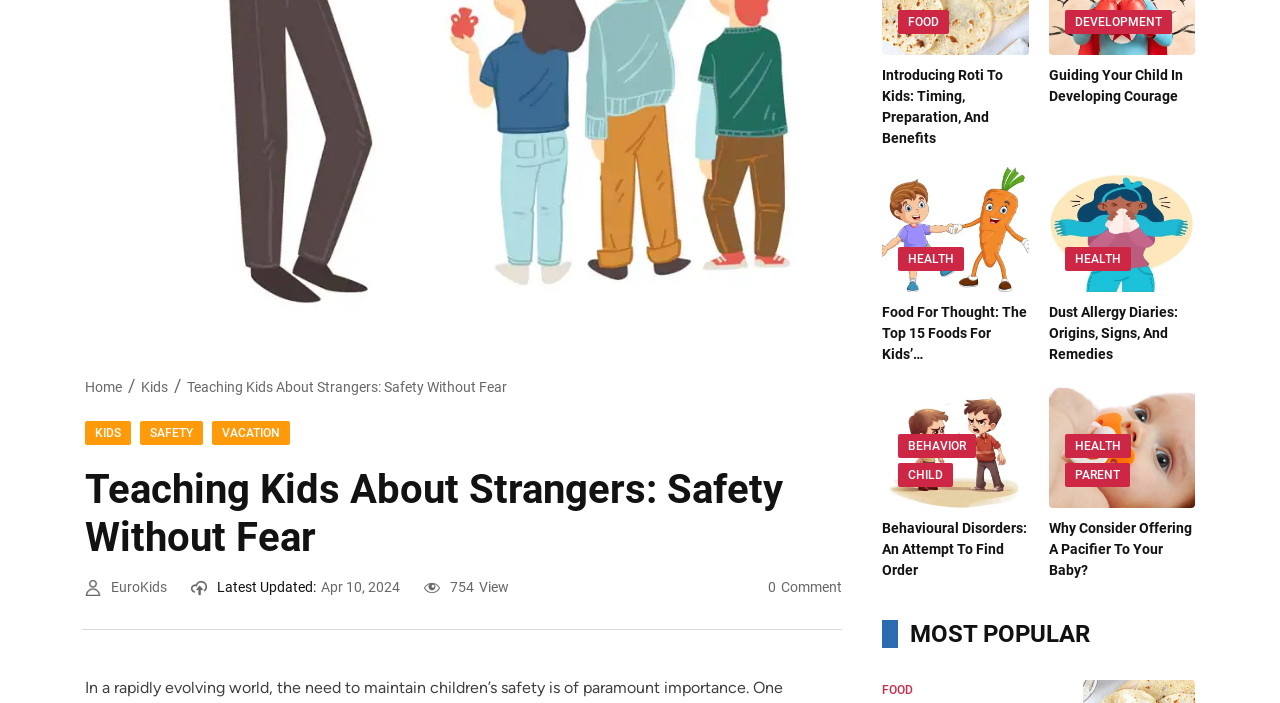Given the element description Scroll to top, identify the bounding box coordinates for the UI element on the webpage screenshot. The format should be (top-left x, top-left y, bottom-right x, bottom-right y), with values between 0 and 1.

[0.946, 0.87, 0.977, 0.925]